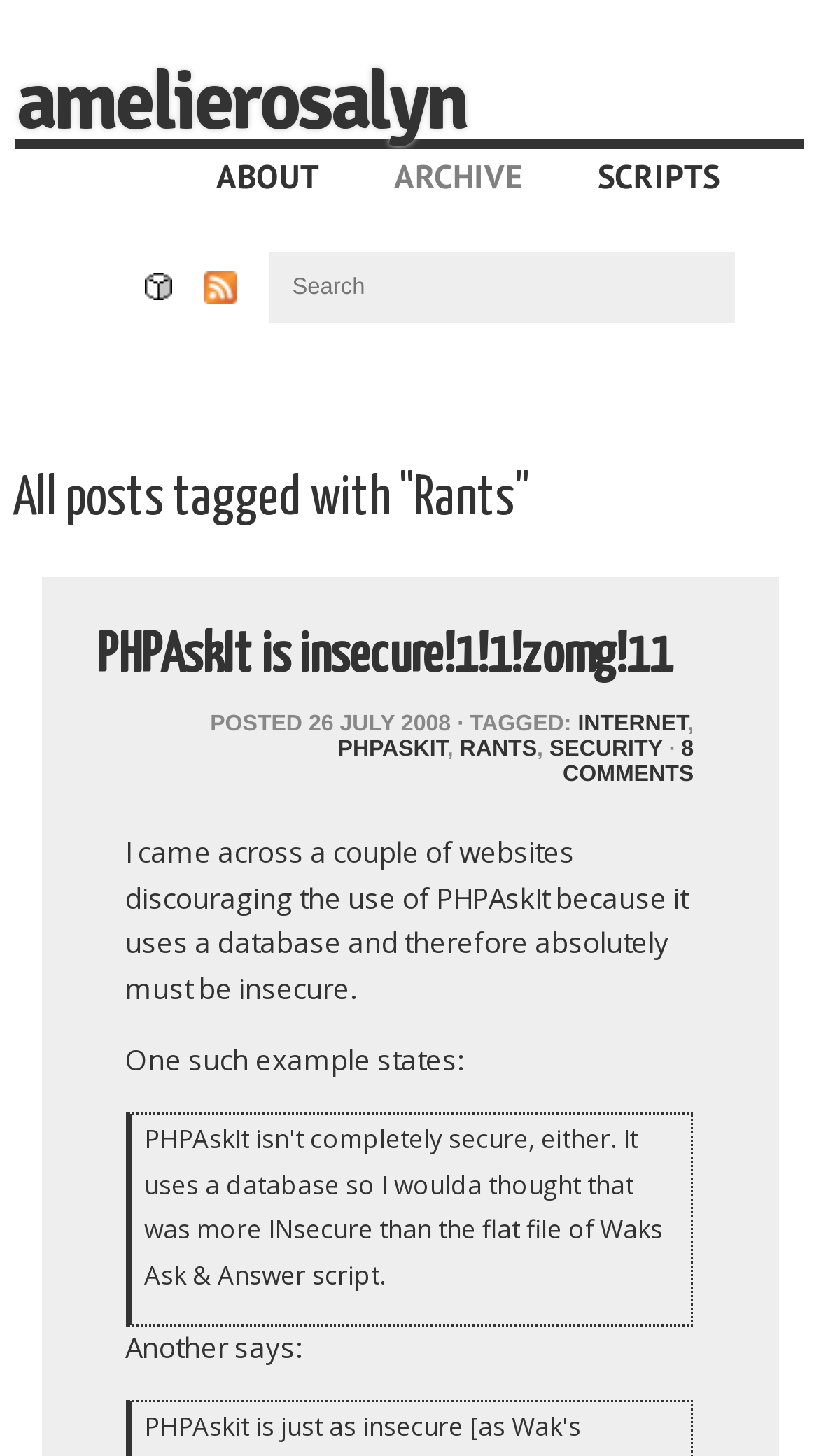Please find the bounding box coordinates of the clickable region needed to complete the following instruction: "read post PHPAskIt is insecure!". The bounding box coordinates must consist of four float numbers between 0 and 1, i.e., [left, top, right, bottom].

[0.119, 0.432, 0.821, 0.468]